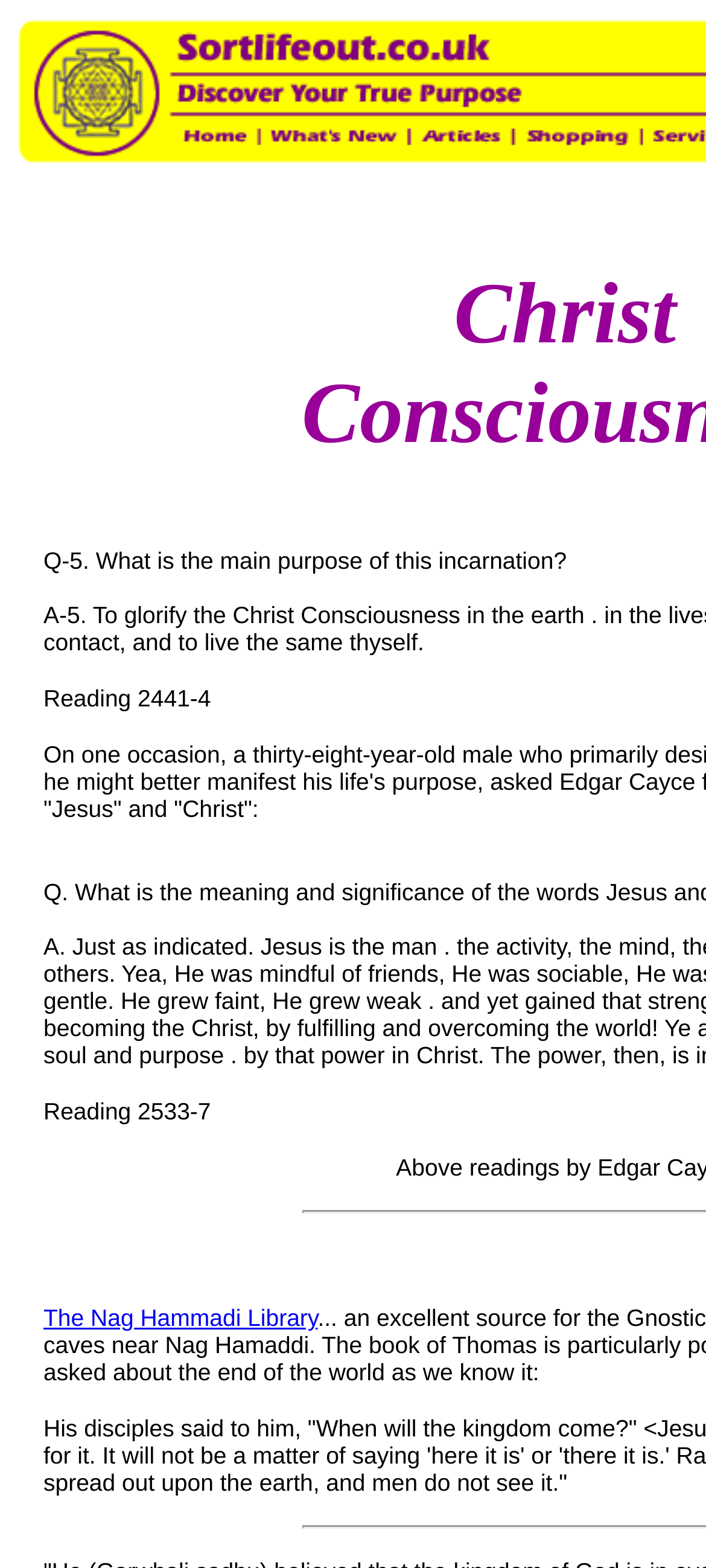Analyze the image and provide a detailed answer to the question: What is the main purpose of this incarnation?

The question is directly taken from the StaticText element with OCR text 'Q-5. What is the main purpose of this incarnation?' at coordinates [0.062, 0.349, 0.803, 0.366]. The answer is 'Q-5' which is the question number.